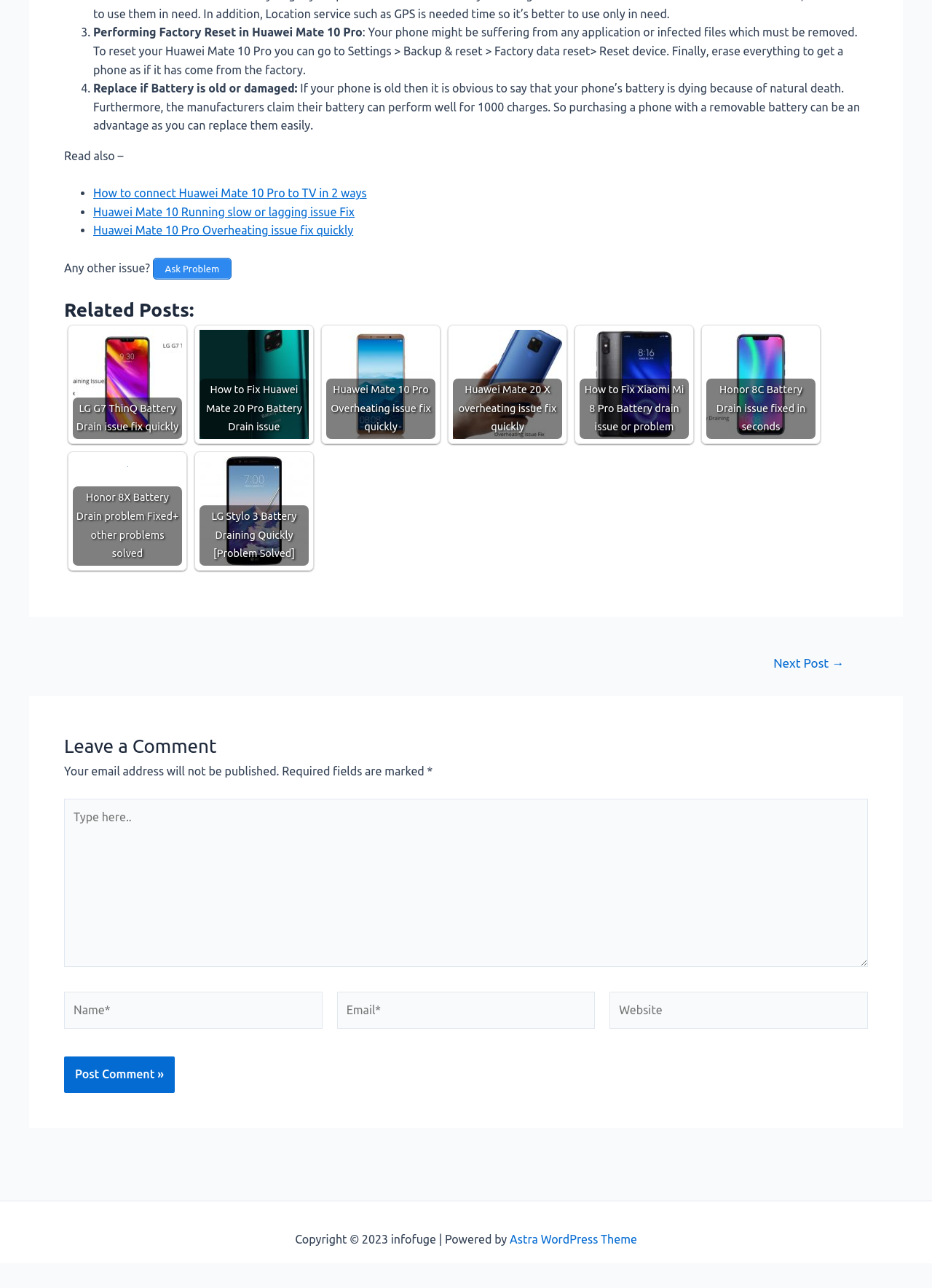Specify the bounding box coordinates of the region I need to click to perform the following instruction: "Click on 'Ask Problem'". The coordinates must be four float numbers in the range of 0 to 1, i.e., [left, top, right, bottom].

[0.164, 0.2, 0.249, 0.217]